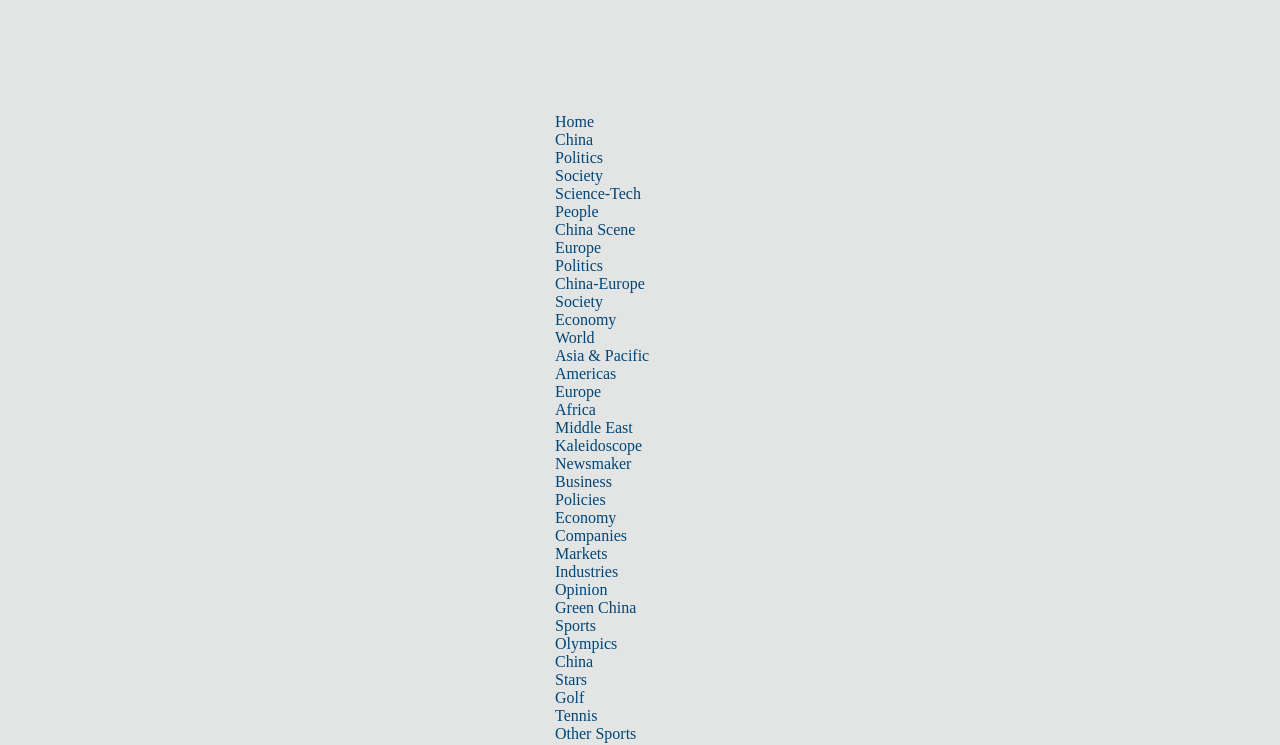Indicate the bounding box coordinates of the element that needs to be clicked to satisfy the following instruction: "Explore the 'Europe' section". The coordinates should be four float numbers between 0 and 1, i.e., [left, top, right, bottom].

[0.434, 0.321, 0.47, 0.344]